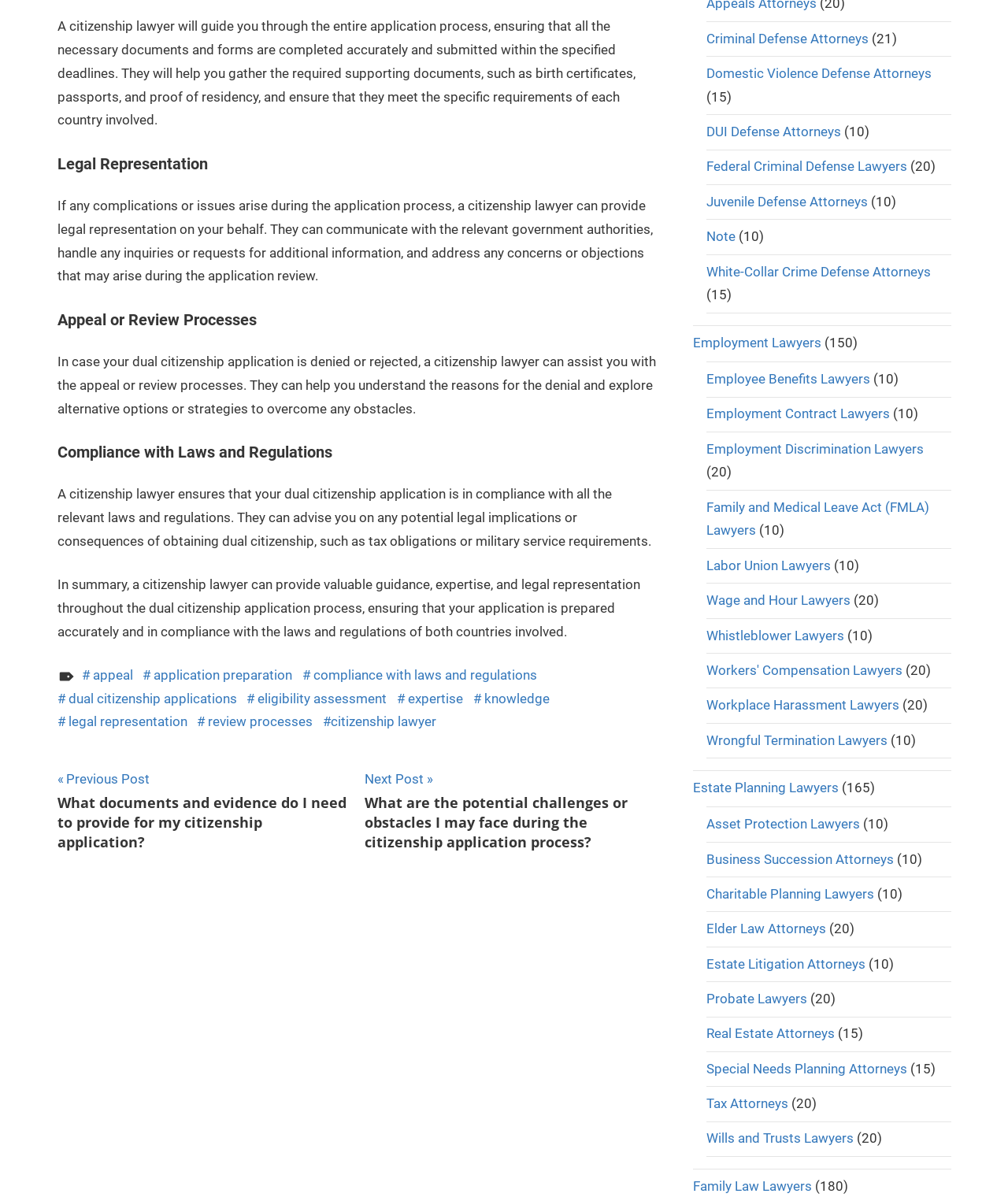Locate the bounding box coordinates of the element's region that should be clicked to carry out the following instruction: "Click on 'Estate Planning Lawyers'". The coordinates need to be four float numbers between 0 and 1, i.e., [left, top, right, bottom].

[0.687, 0.649, 0.832, 0.662]